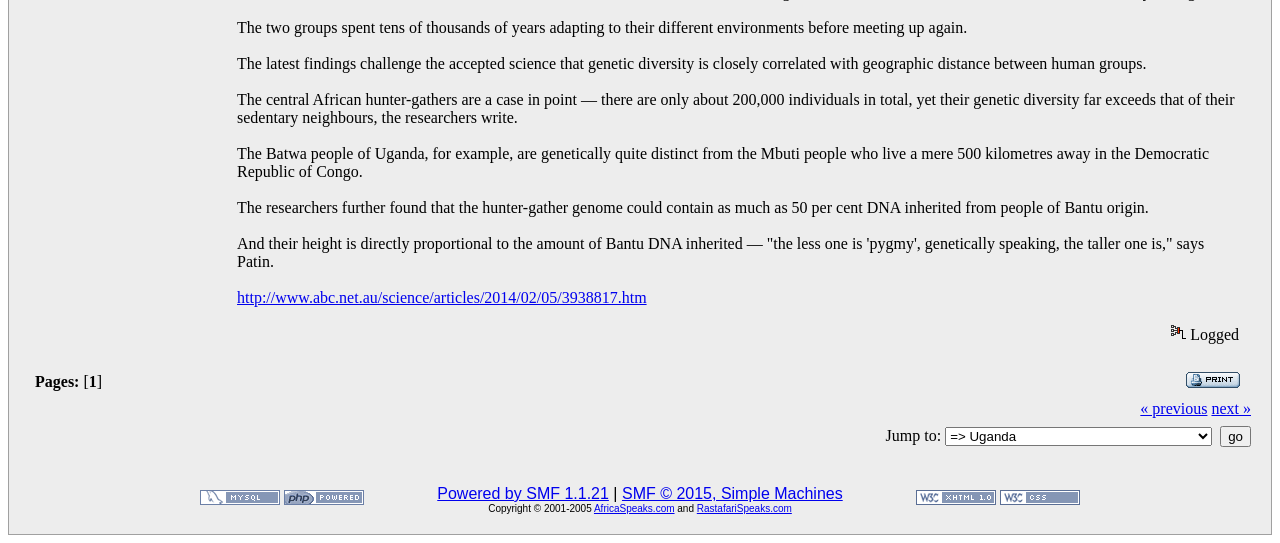Please determine the bounding box coordinates of the clickable area required to carry out the following instruction: "Click the 'Print' button". The coordinates must be four float numbers between 0 and 1, represented as [left, top, right, bottom].

[0.926, 0.692, 0.97, 0.719]